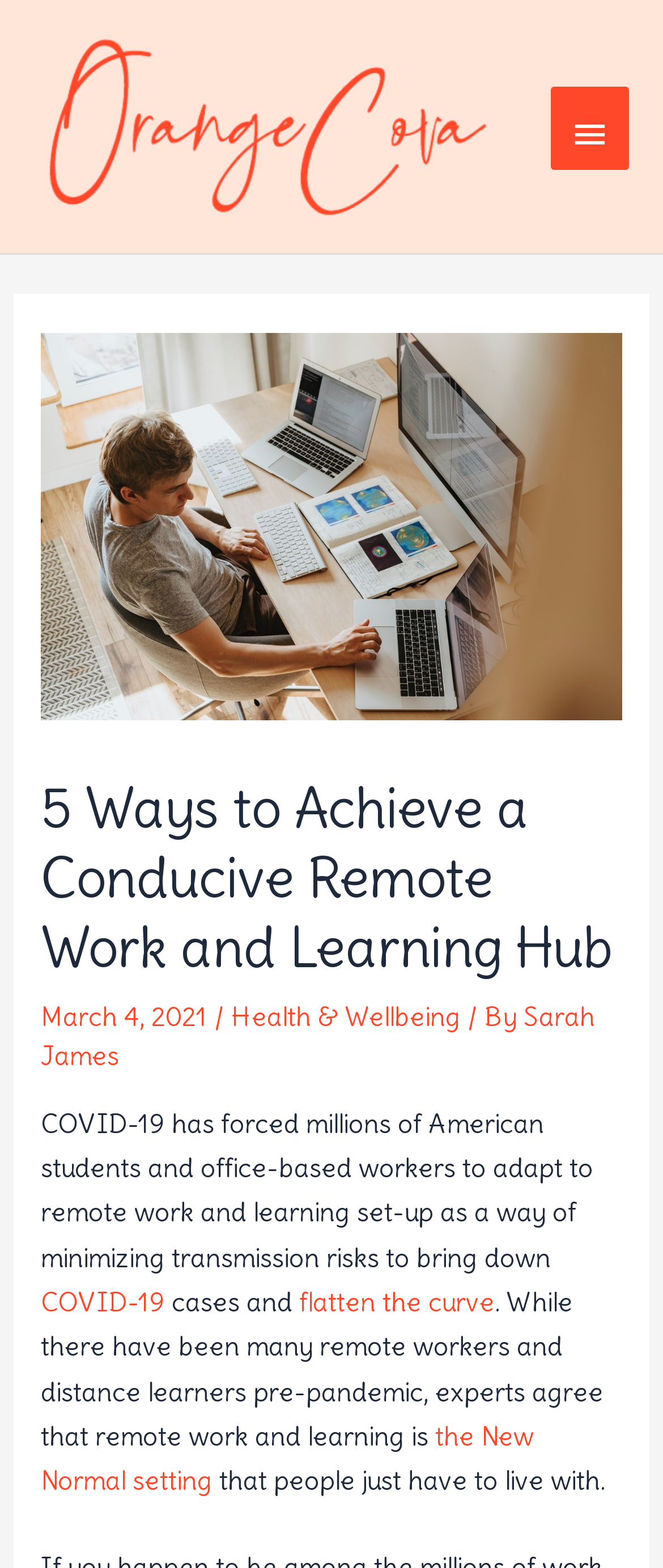Offer a detailed explanation of the webpage layout and contents.

The webpage is a guide to creating an excellent pandemic distance study and work area. At the top left, there is an Orange Cova logo, which is an image and a link. To the right of the logo, there is a main menu button that expands to a primary menu. 

Below the logo and the main menu button, there is a header section that takes up most of the width of the page. Within this section, there is an image related to remote work, a heading that reads "5 Ways to Achieve a Conducive Remote Work and Learning Hub", and a date "March 4, 2021". The heading is positioned below the image. 

To the right of the date, there is a category "Health & Wellbeing" and an author "Sarah James". Below the header section, there is a block of text that discusses the impact of COVID-19 on remote work and learning. The text is divided into several paragraphs, with links to related topics such as "COVID-19" and "flatten the curve". The text also mentions the concept of "the New Normal setting".